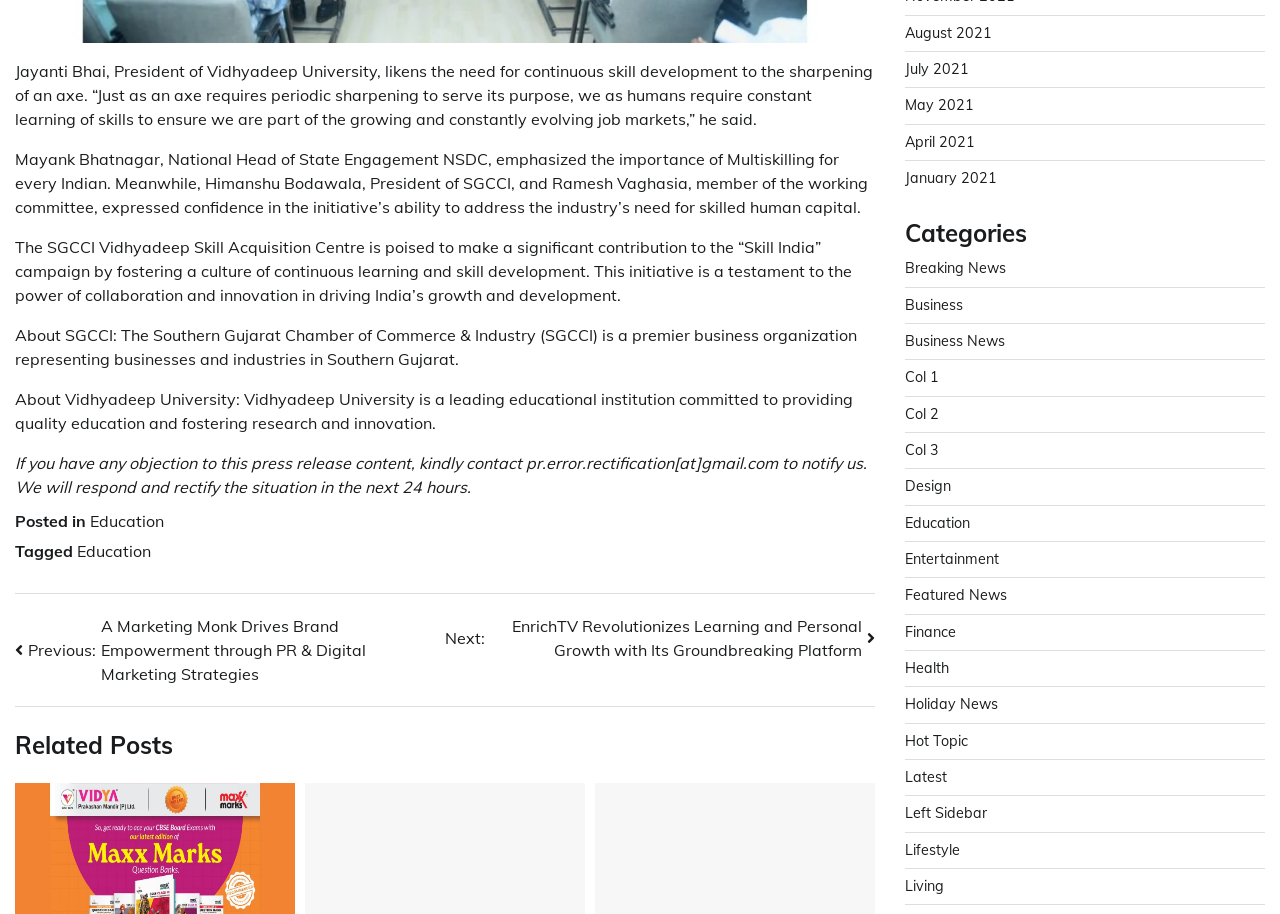How can one contact to notify about an objection to the press release content?
Could you please answer the question thoroughly and with as much detail as possible?

The answer can be found in the seventh StaticText element, which mentions 'If you have any objection to this press release content, kindly contact pr.error.rectification[at]gmail.com to notify us.'